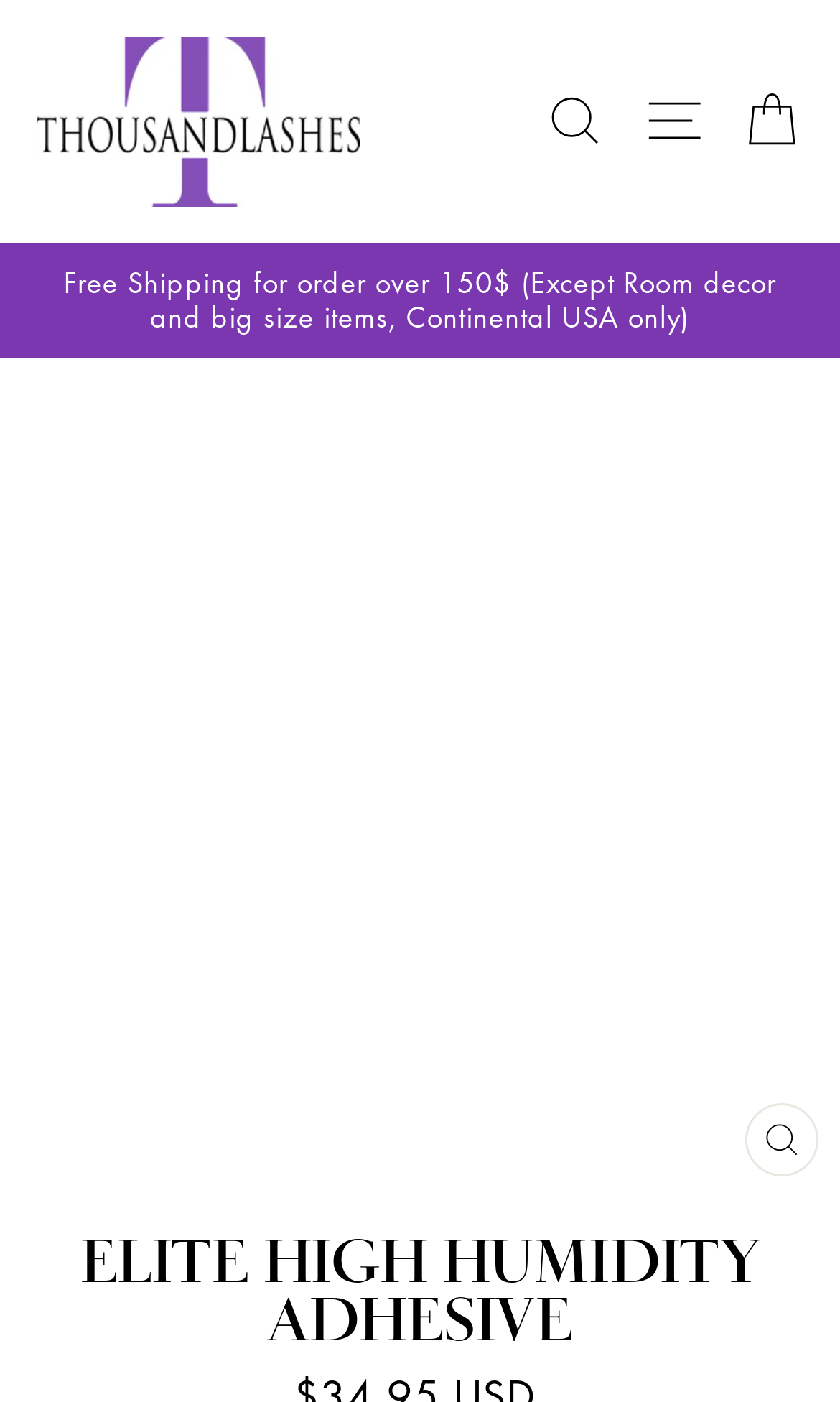Please provide the bounding box coordinate of the region that matches the element description: alt="Sarah Sassoon". Coordinates should be in the format (top-left x, top-left y, bottom-right x, bottom-right y) and all values should be between 0 and 1.

None